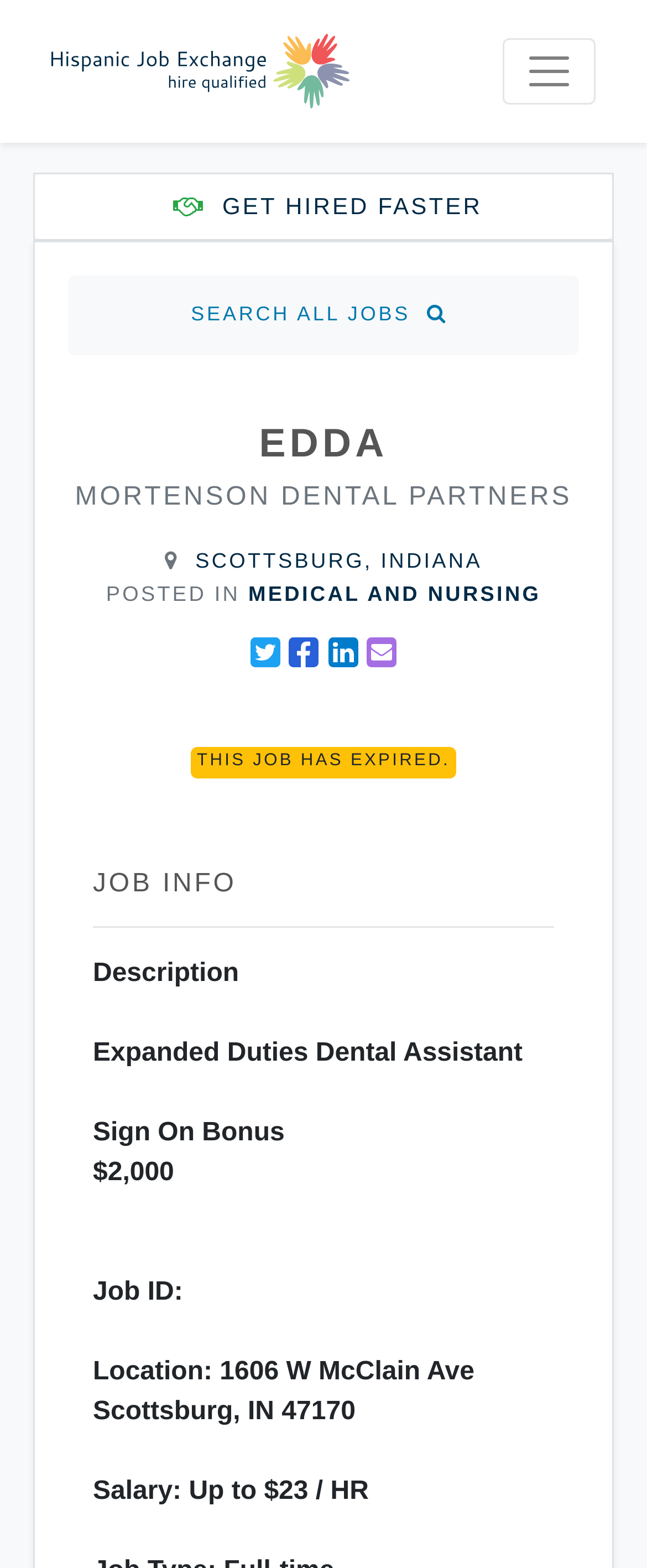Determine the bounding box coordinates for the clickable element required to fulfill the instruction: "View job details". Provide the coordinates as four float numbers between 0 and 1, i.e., [left, top, right, bottom].

[0.144, 0.612, 0.369, 0.63]